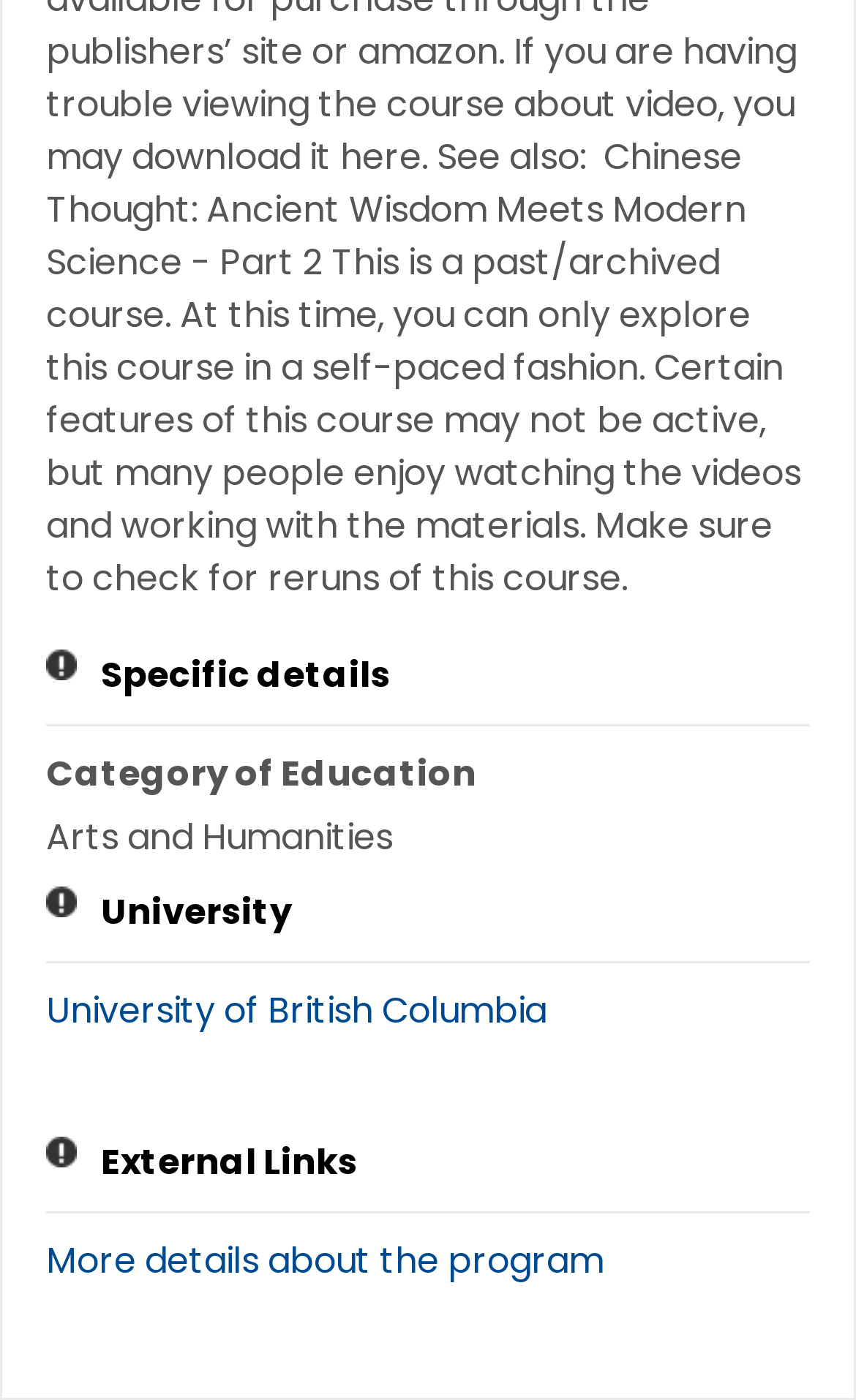Provide a brief response to the question below using a single word or phrase: 
What is the name of the university?

University of British Columbia